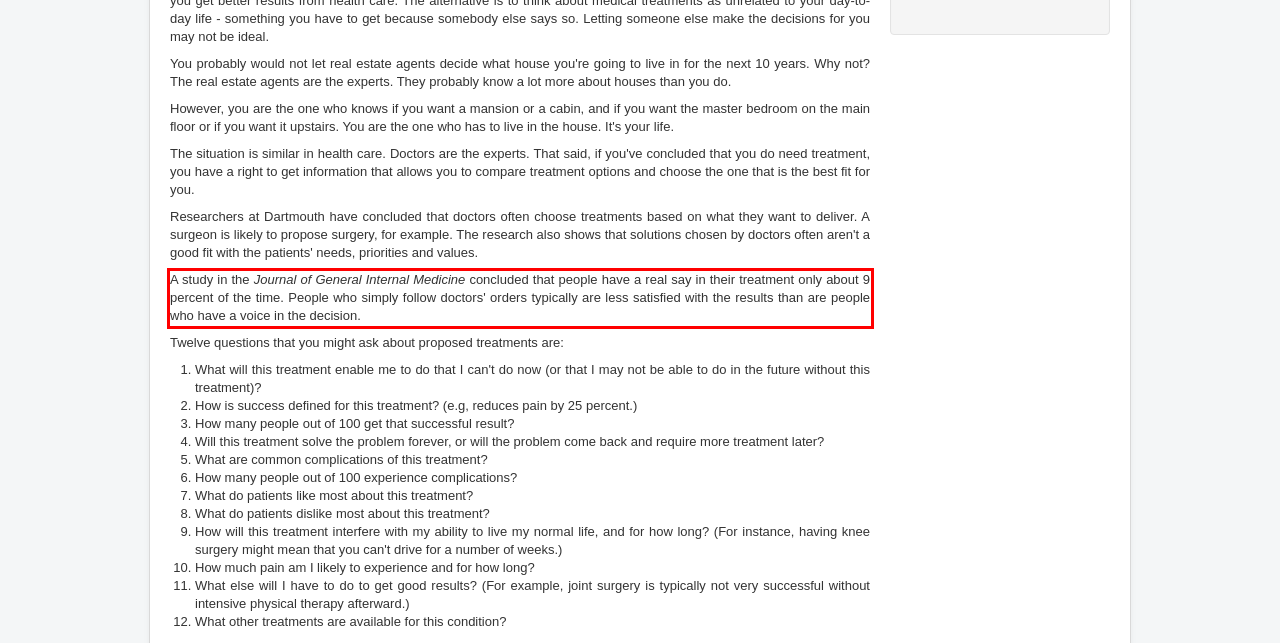In the given screenshot, locate the red bounding box and extract the text content from within it.

A study in the Journal of General Internal Medicine concluded that people have a real say in their treatment only about 9 percent of the time. People who simply follow doctors' orders typically are less satisfied with the results than are people who have a voice in the decision.